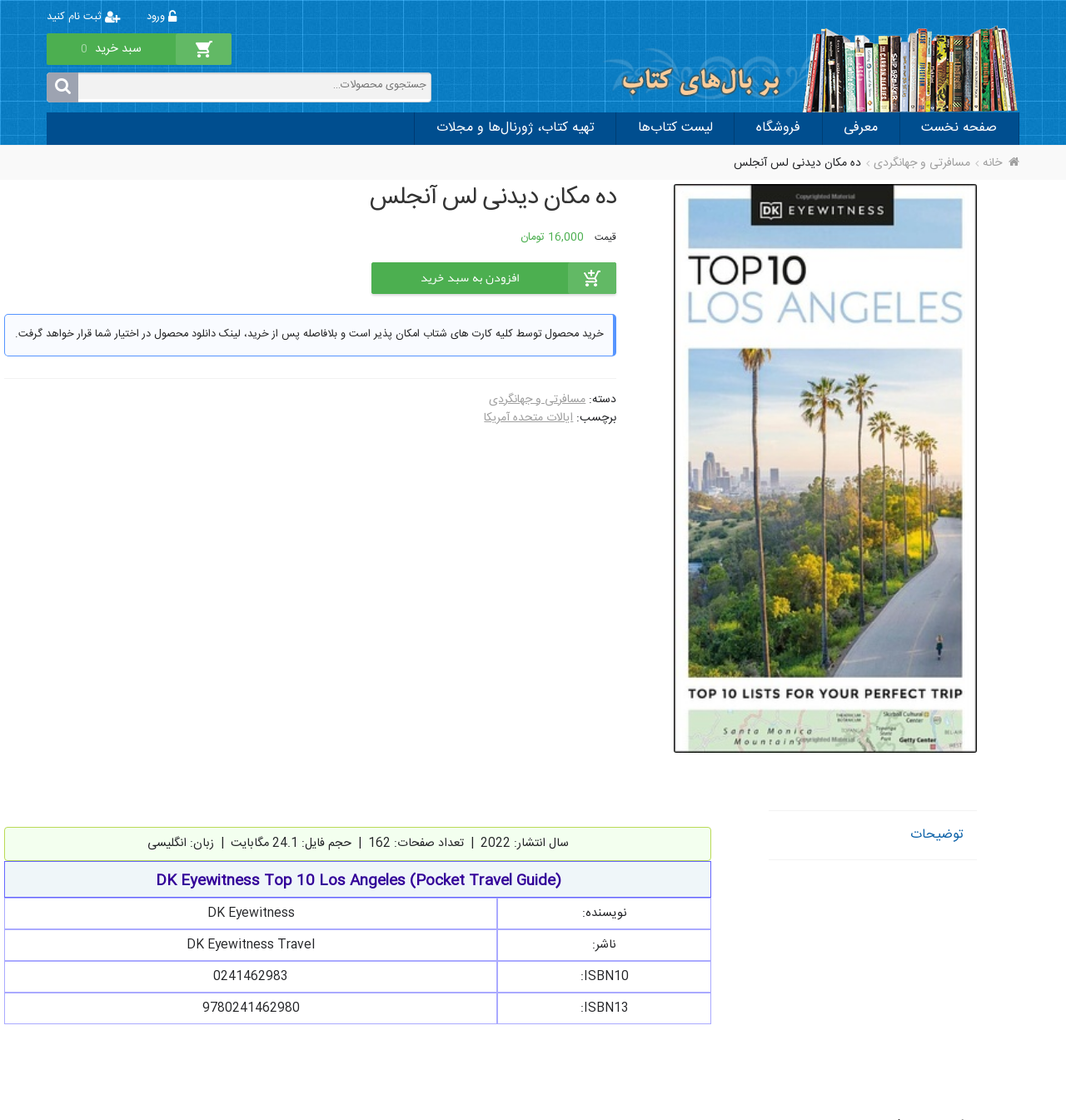Determine the main headline from the webpage and extract its text.

ده مکان دیدنی لس آنجلس